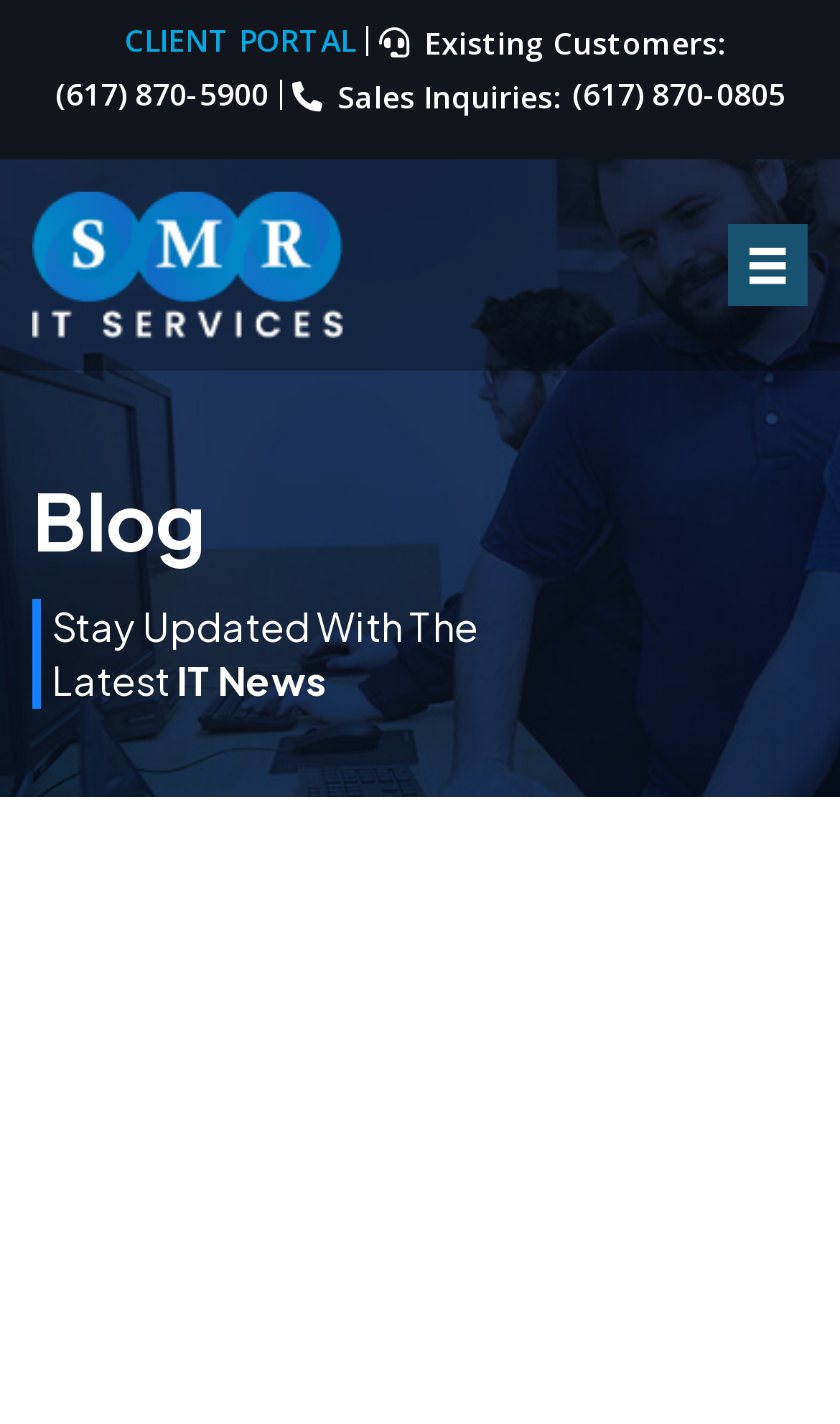Specify the bounding box coordinates of the area that needs to be clicked to achieve the following instruction: "Read the blog post by Andrew Cohen".

[0.369, 0.755, 0.674, 0.787]